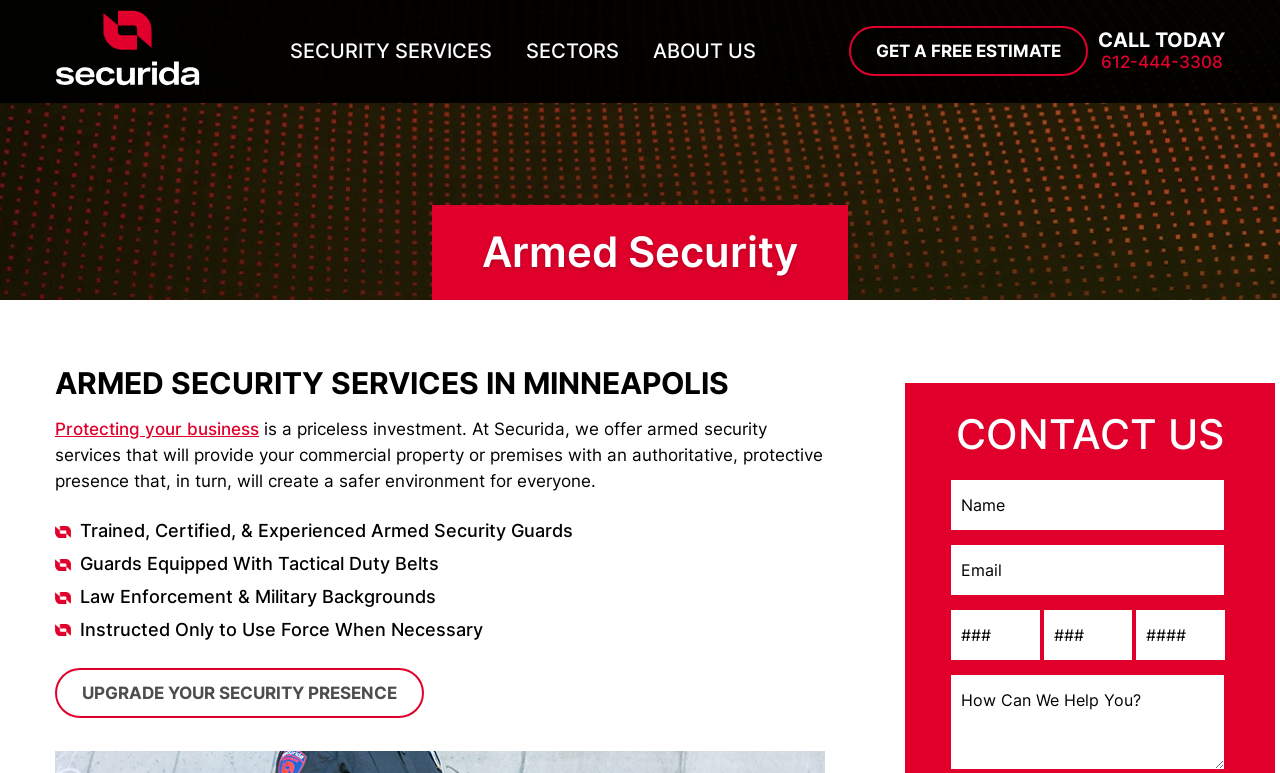Please specify the coordinates of the bounding box for the element that should be clicked to carry out this instruction: "Navigate to Security Services". The coordinates must be four float numbers between 0 and 1, formatted as [left, top, right, bottom].

[0.218, 0.035, 0.395, 0.098]